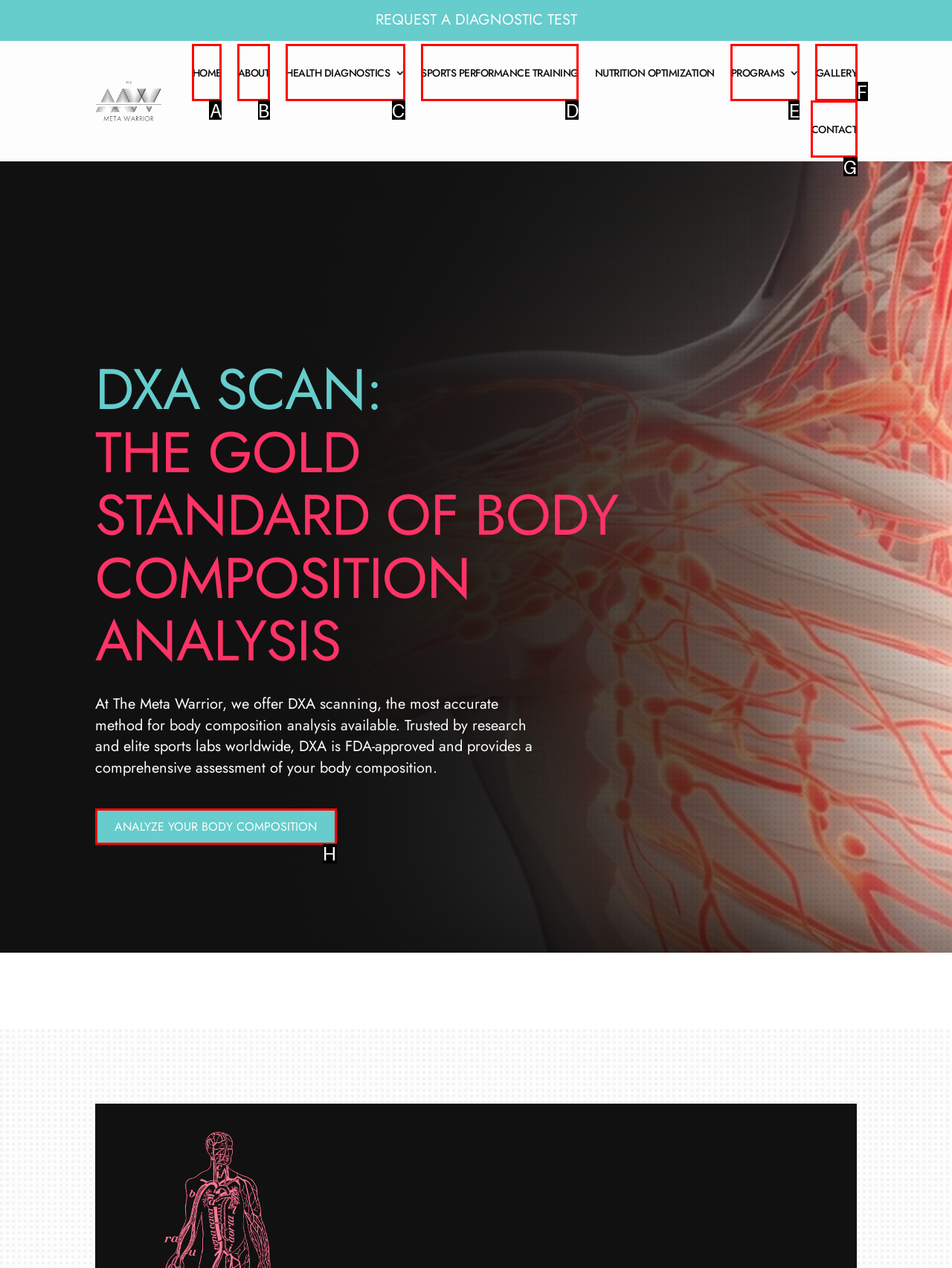Assess the description: Analyze Your Body Composition and select the option that matches. Provide the letter of the chosen option directly from the given choices.

H